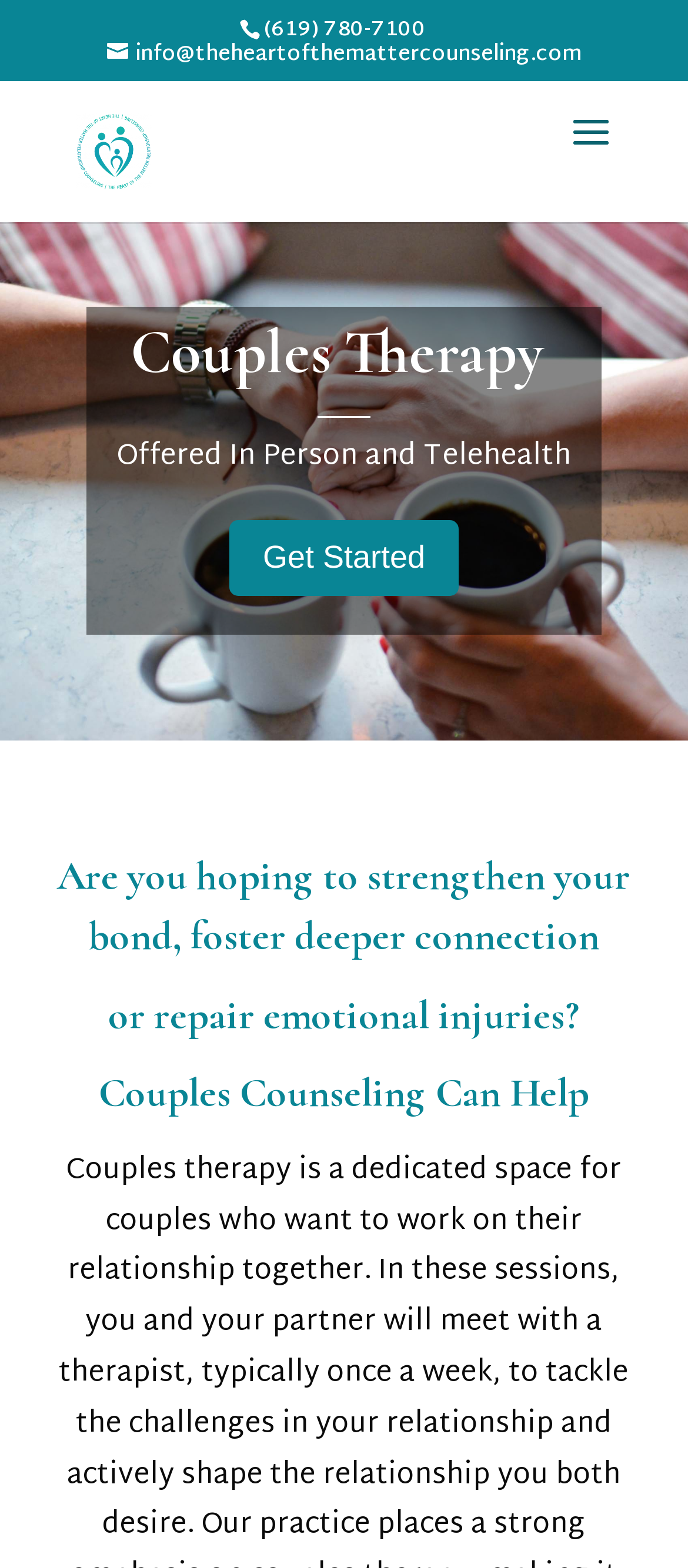Generate a thorough description of the webpage.

The webpage is about couples therapy and marriage counseling, specifically highlighting the services offered by "The Heart of the Matter Relationship Counseling" in San Diego. 

At the top of the page, there are three links: a phone number "(619) 780-7100" positioned near the top center, an email address "info@theheartofthemattercounseling.com" located near the top left, and the counseling service's name "The Heart of the Matter Relationship Counseling" with an accompanying image, situated near the top left corner. 

Below these links, there is a prominent heading "Couples Therapy" followed by a brief description "Offered In Person and Telehealth". 

A call-to-action button "Get Started 9" is placed in the middle of the page, slightly to the right. 

Further down, there are three consecutive headings that pose questions and provide a solution. The first heading asks if the visitor is hoping to strengthen their bond or foster deeper connection. The second heading inquires about repairing emotional injuries. The third heading, positioned at the bottom of the page, answers these questions by stating that "Couples Counseling Can Help".